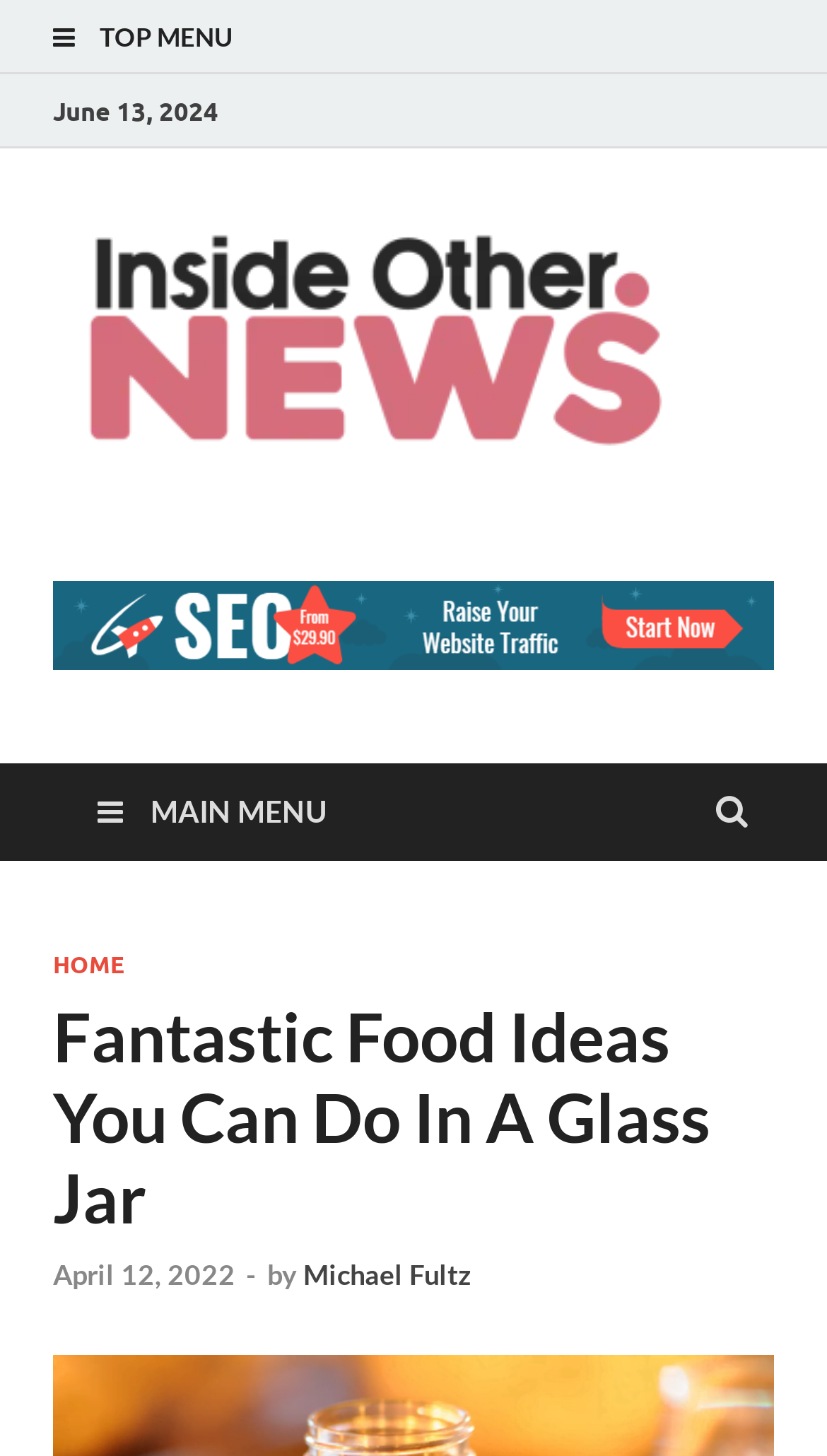Can you find and provide the main heading text of this webpage?

Fantastic Food Ideas You Can Do In A Glass Jar